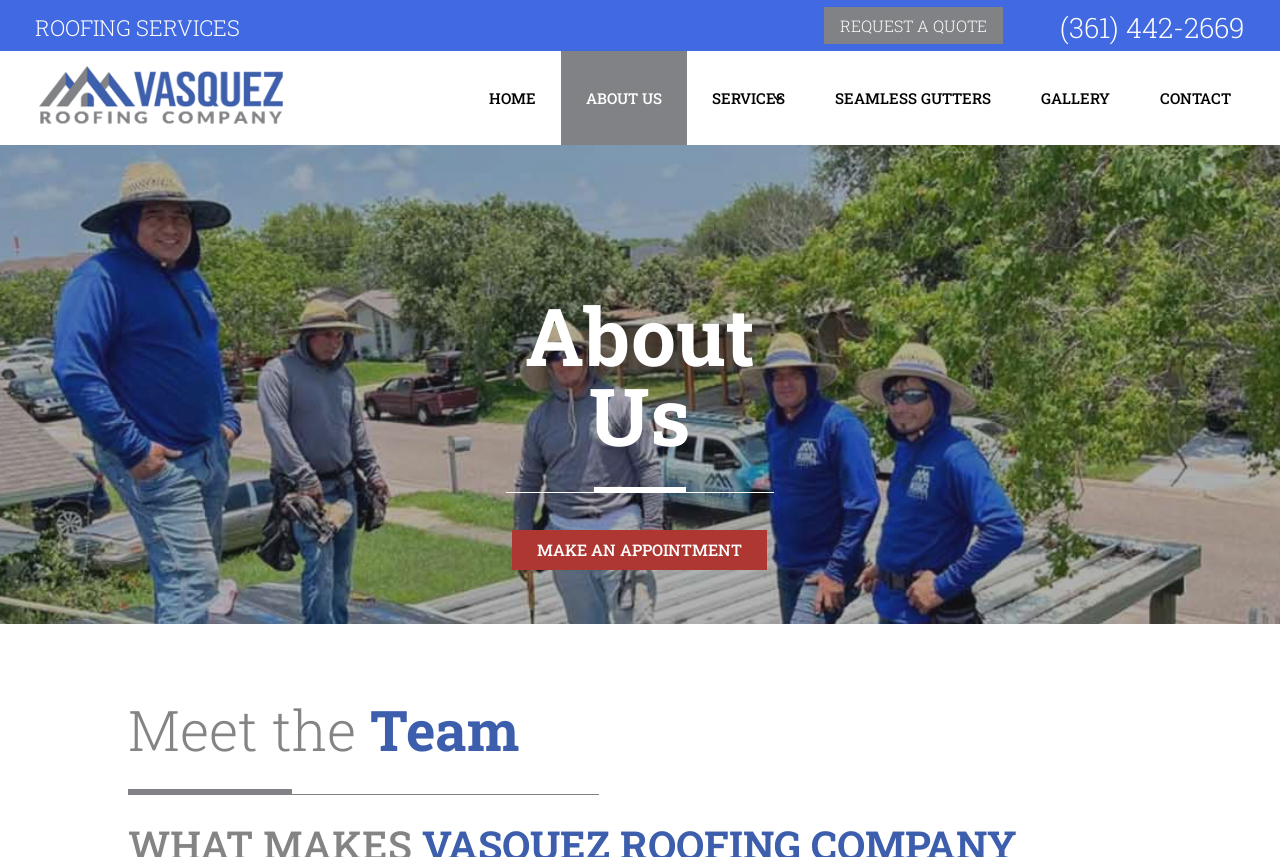Locate the UI element described by About Us in the provided webpage screenshot. Return the bounding box coordinates in the format (top-left x, top-left y, bottom-right x, bottom-right y), ensuring all values are between 0 and 1.

[0.458, 0.06, 0.517, 0.17]